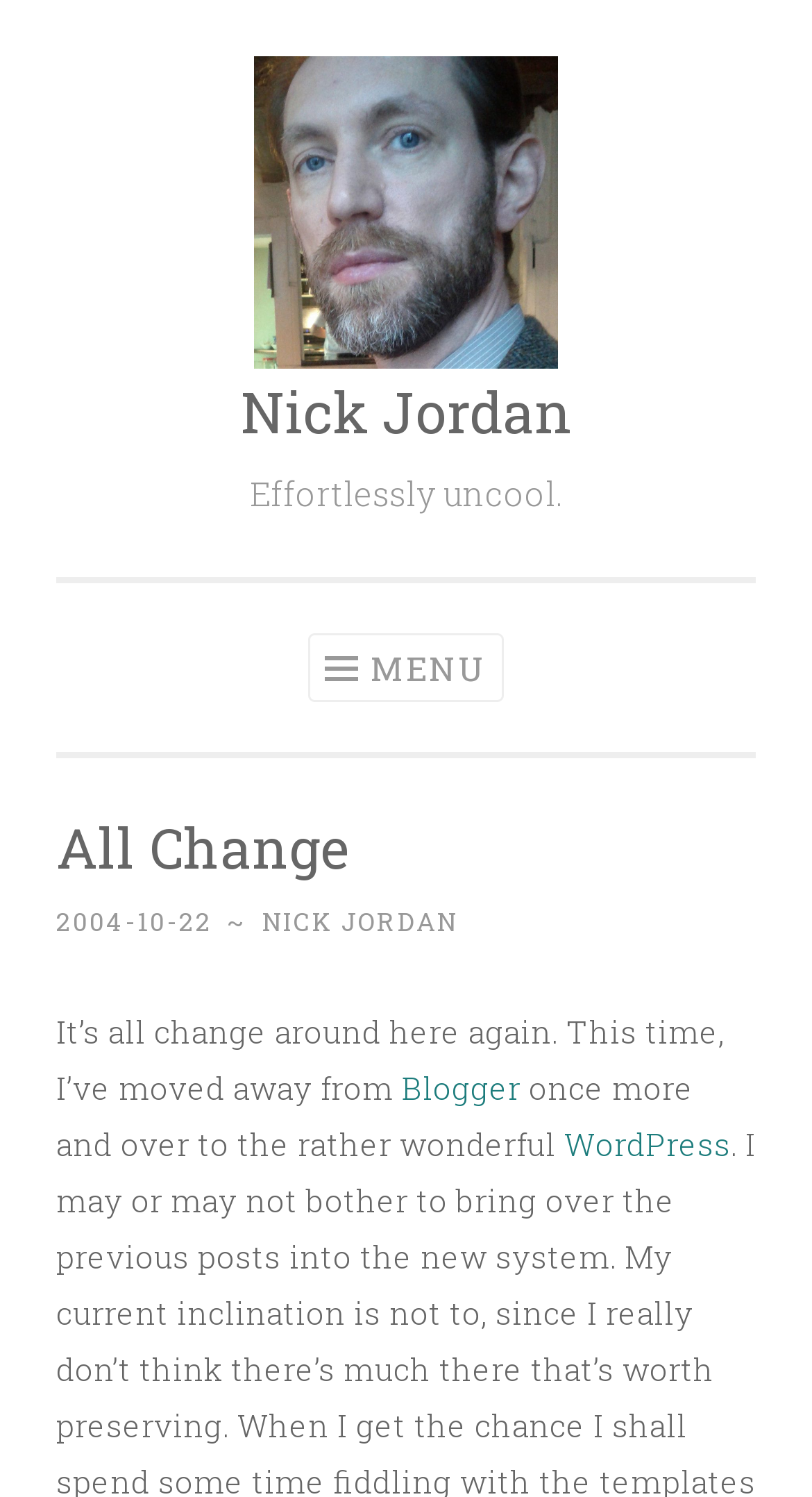Analyze the image and deliver a detailed answer to the question: What is the theme of the page?

The theme of the page appears to be a personal blog, as it contains a heading element with the author's name, a menu button, and a post about the author's move to a new blogging platform.